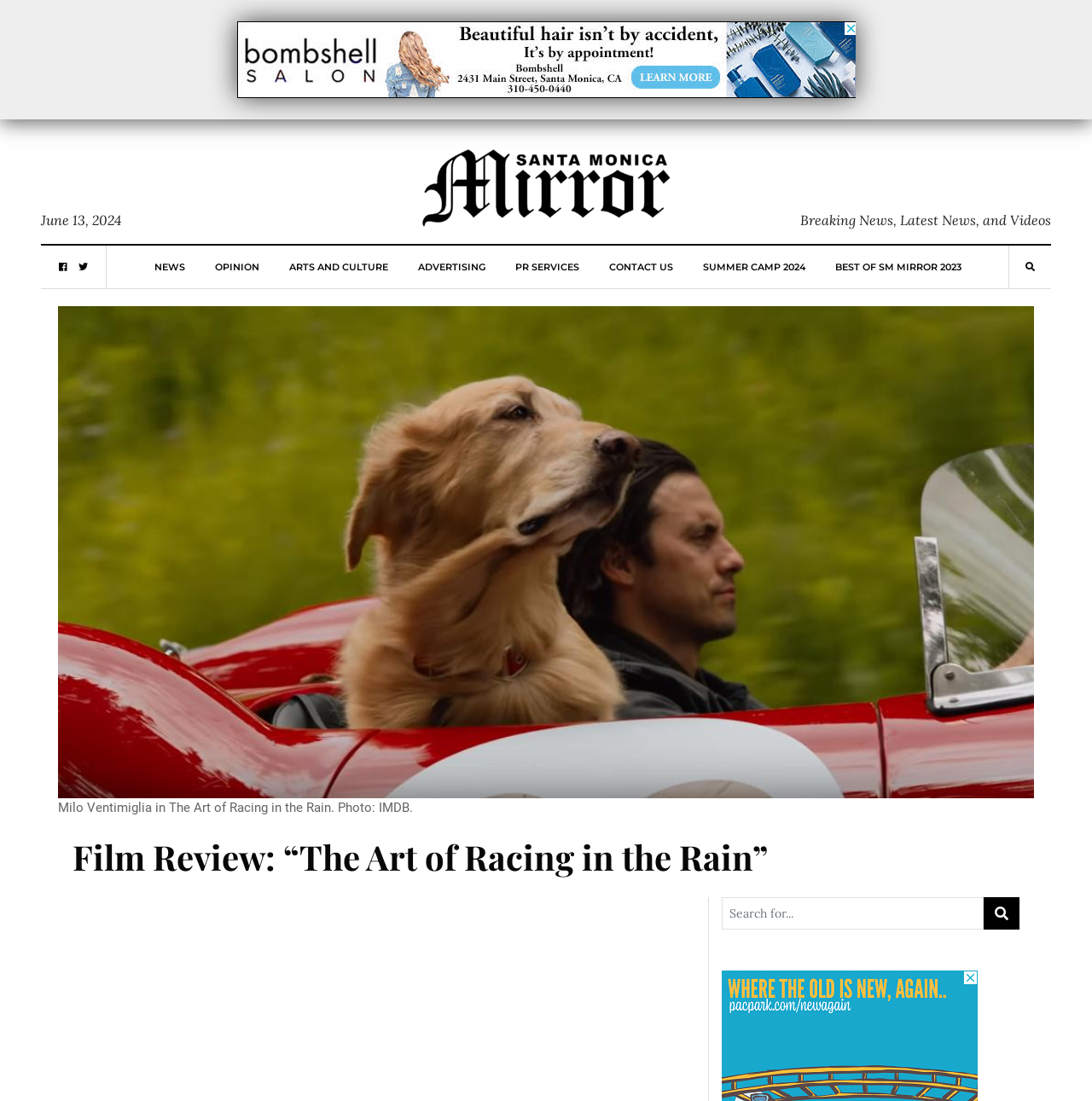Please identify the bounding box coordinates of the element's region that should be clicked to execute the following instruction: "Click the advertisement". The bounding box coordinates must be four float numbers between 0 and 1, i.e., [left, top, right, bottom].

[0.217, 0.019, 0.783, 0.089]